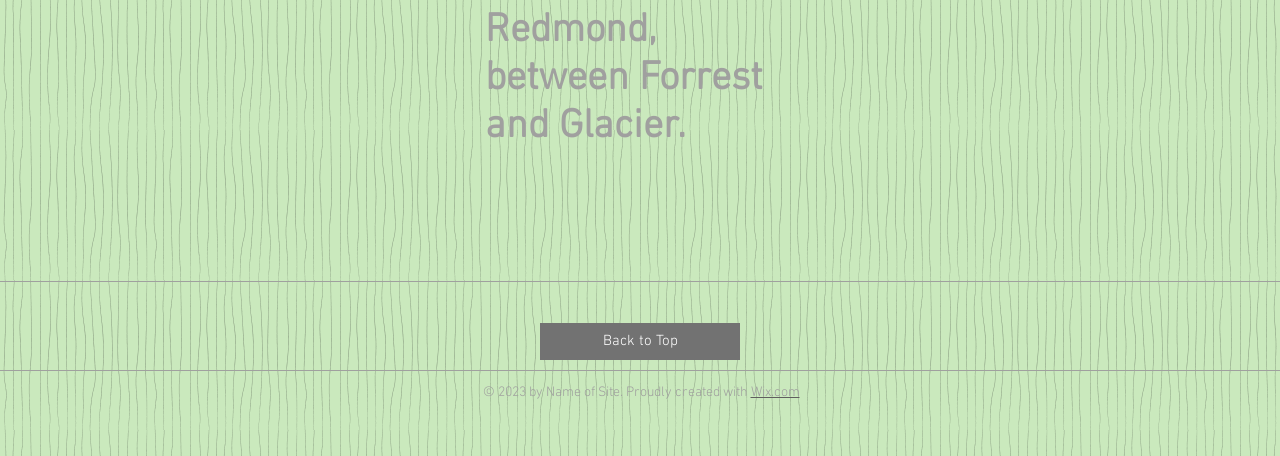What is the website built with?
Please craft a detailed and exhaustive response to the question.

The website is built with Wix.com, as indicated by the link at the bottom of the page, which says 'Proudly created with Wix.com'.